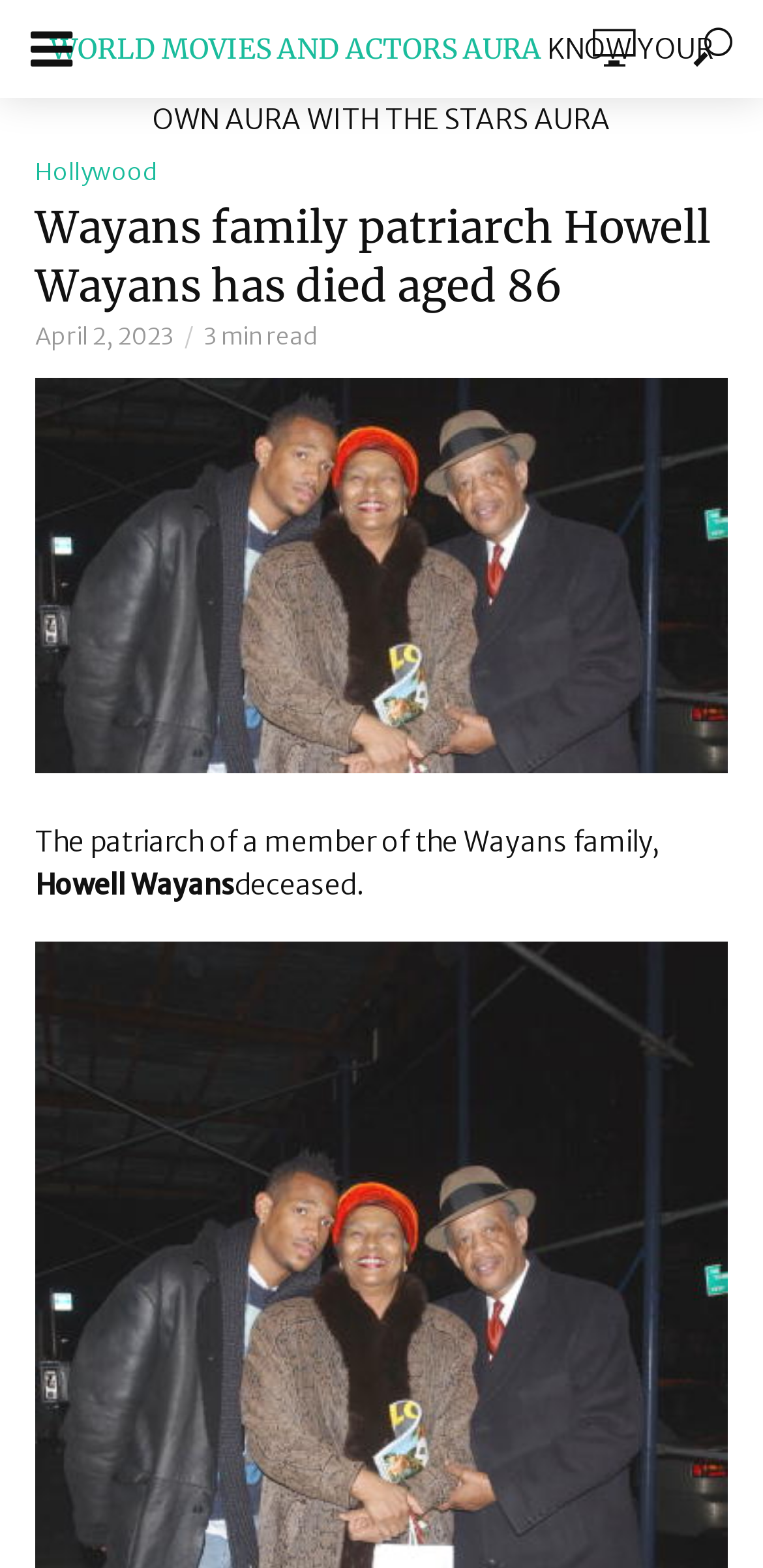Identify the bounding box coordinates of the region that should be clicked to execute the following instruction: "Click on HOLLYWOOD".

[0.0, 0.195, 0.8, 0.242]